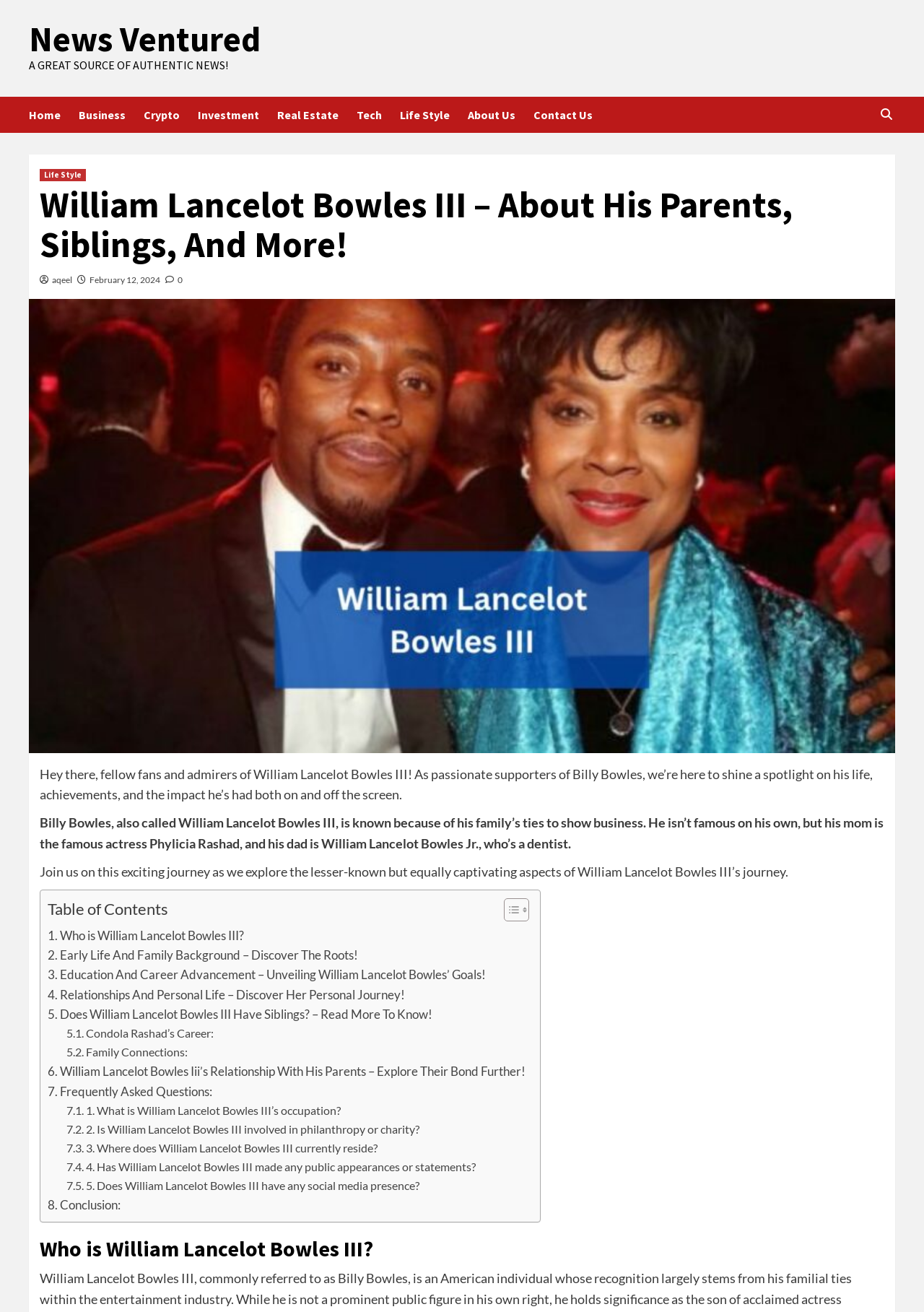Please predict the bounding box coordinates of the element's region where a click is necessary to complete the following instruction: "Click on the 'Home' link". The coordinates should be represented by four float numbers between 0 and 1, i.e., [left, top, right, bottom].

[0.031, 0.074, 0.085, 0.101]